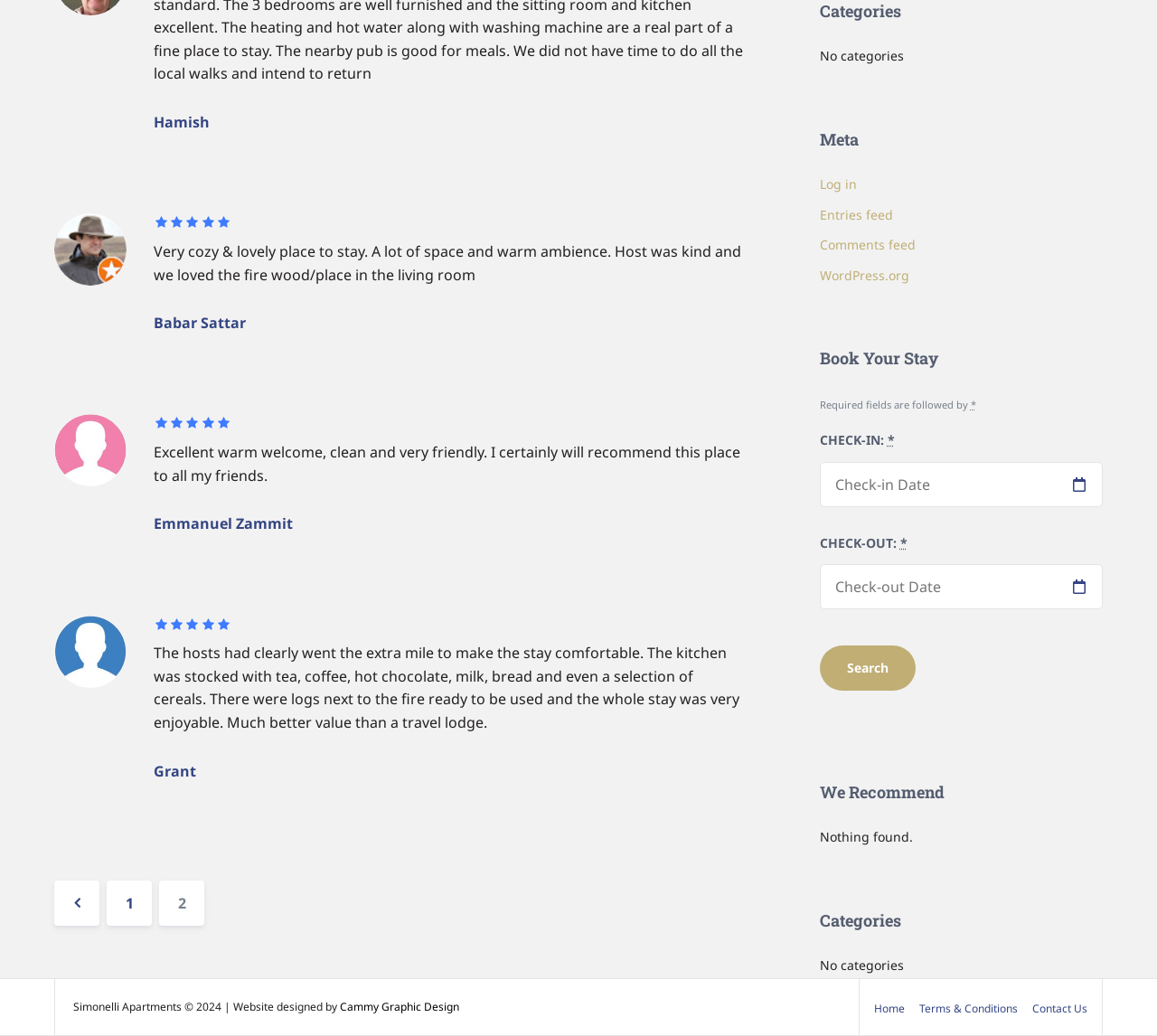Locate and provide the bounding box coordinates for the HTML element that matches this description: "alt="Generic Testimonial woman"".

[0.047, 0.4, 0.109, 0.47]